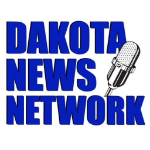Generate an elaborate caption for the image.

The image displays the logo of the Dakota News Network, characterized by bold blue lettering that spells out "DAKOTA NEWS NETWORK." Accompanying the text is a graphic of a microphone, emphasizing the network's focus on news and broadcasting. This logo represents a prominent source for news coverage in the Dakota region, highlighting various topics including state news, sports, and community events.